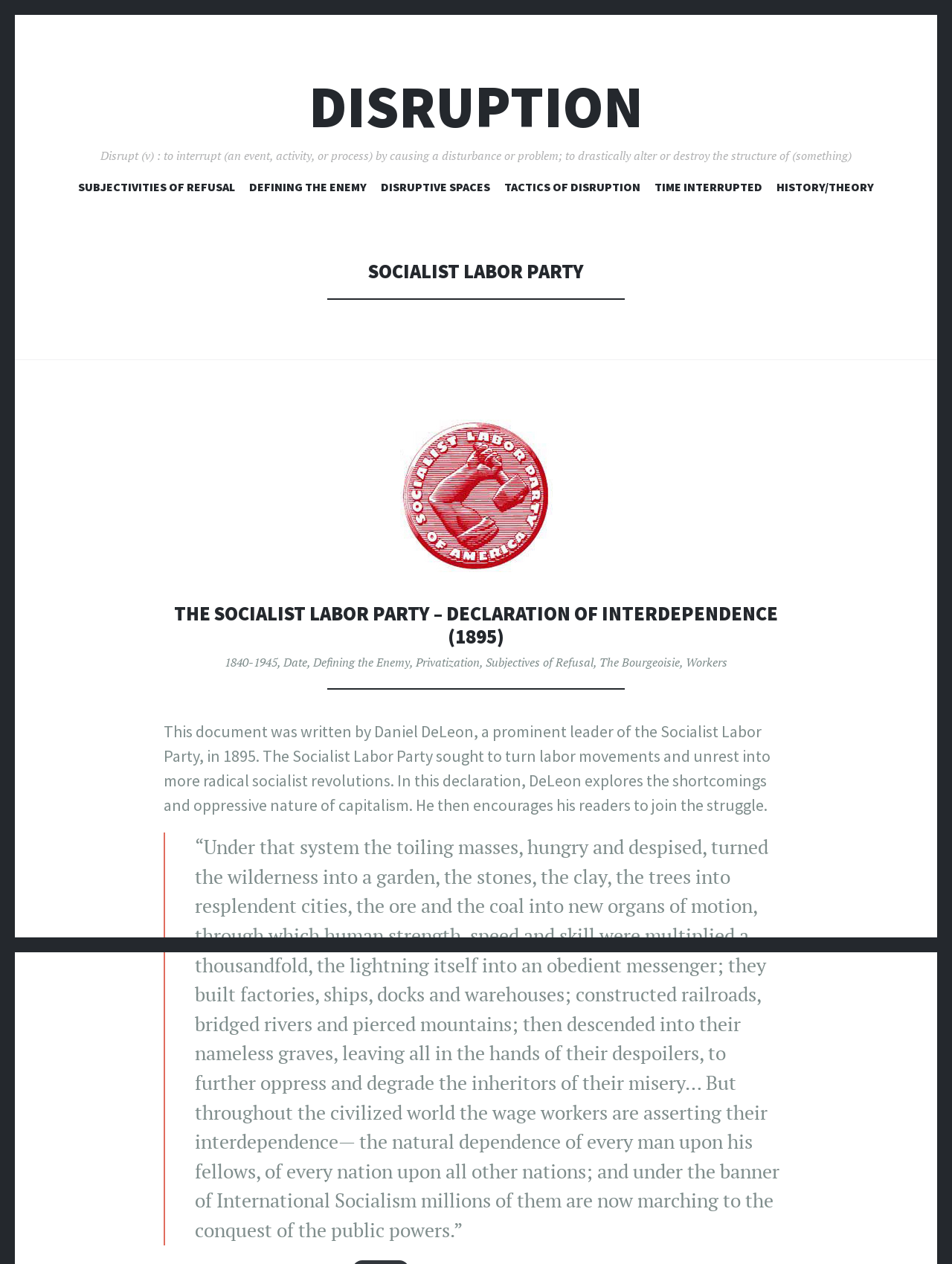Please provide the bounding box coordinates for the element that needs to be clicked to perform the following instruction: "View TIME INTERRUPTED". The coordinates should be given as four float numbers between 0 and 1, i.e., [left, top, right, bottom].

[0.688, 0.142, 0.801, 0.158]